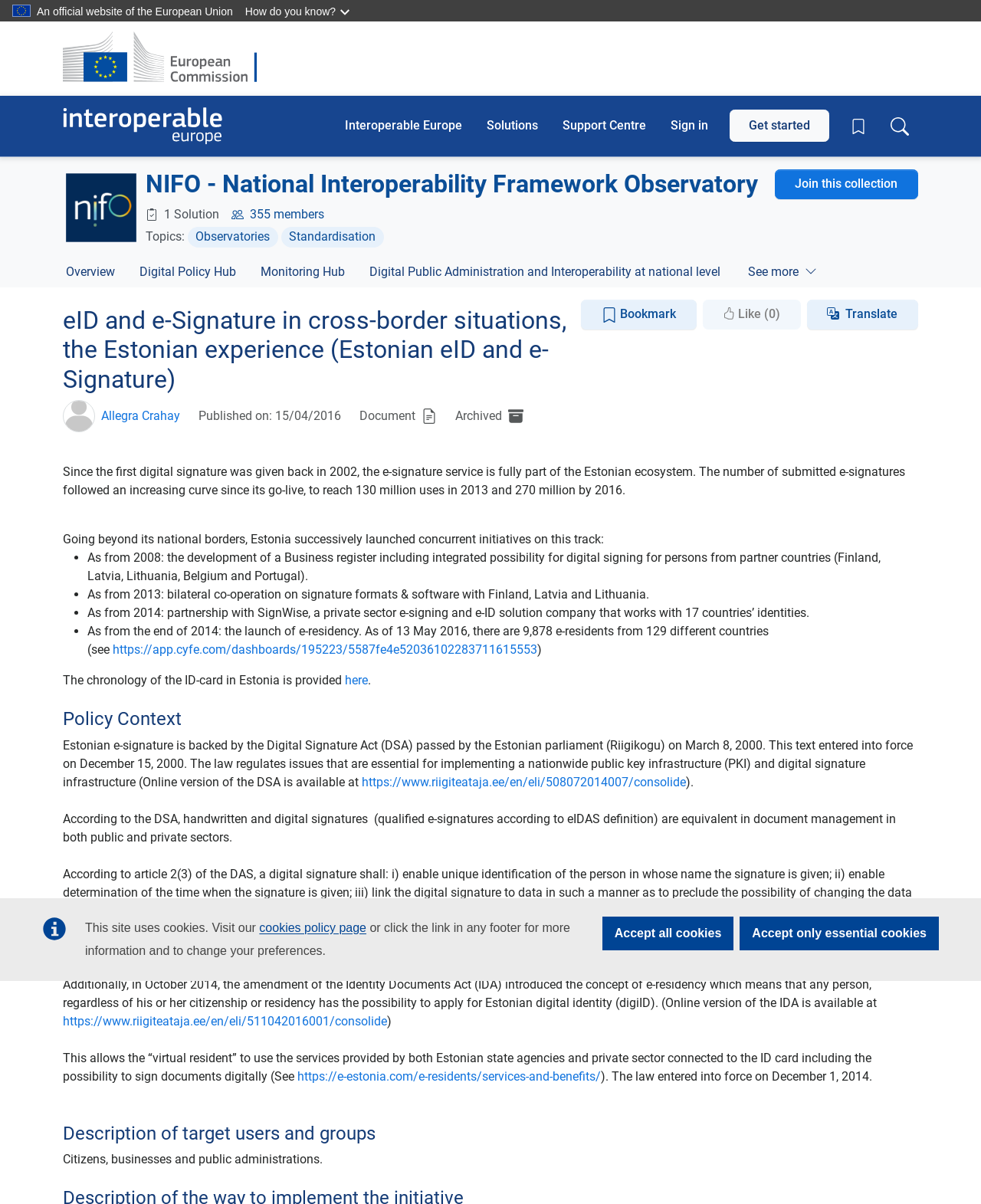What is the purpose of the Business register?
Using the details from the image, give an elaborate explanation to answer the question.

The answer can be found in the bullet point that starts with 'As from 2008: the development of a Business register including integrated possibility for digital signing for persons from partner countries (Finland, Latvia, Lithuania, Belgium and Portugal).' This indicates that the Business register was developed to enable digital signing for persons from partner countries.